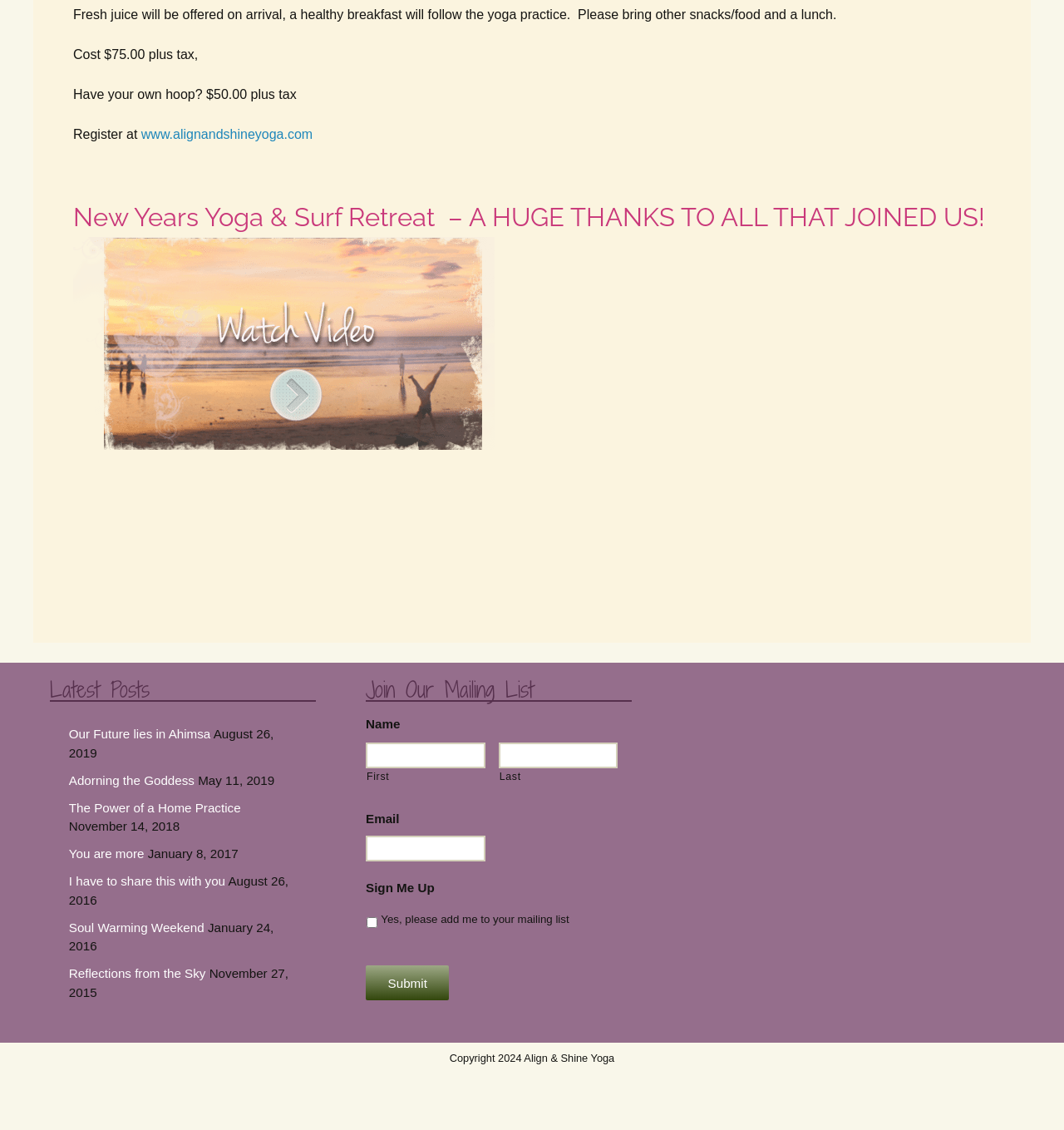Locate the UI element described by Reflections from the Sky and provide its bounding box coordinates. Use the format (top-left x, top-left y, bottom-right x, bottom-right y) with all values as floating point numbers between 0 and 1.

[0.065, 0.855, 0.193, 0.868]